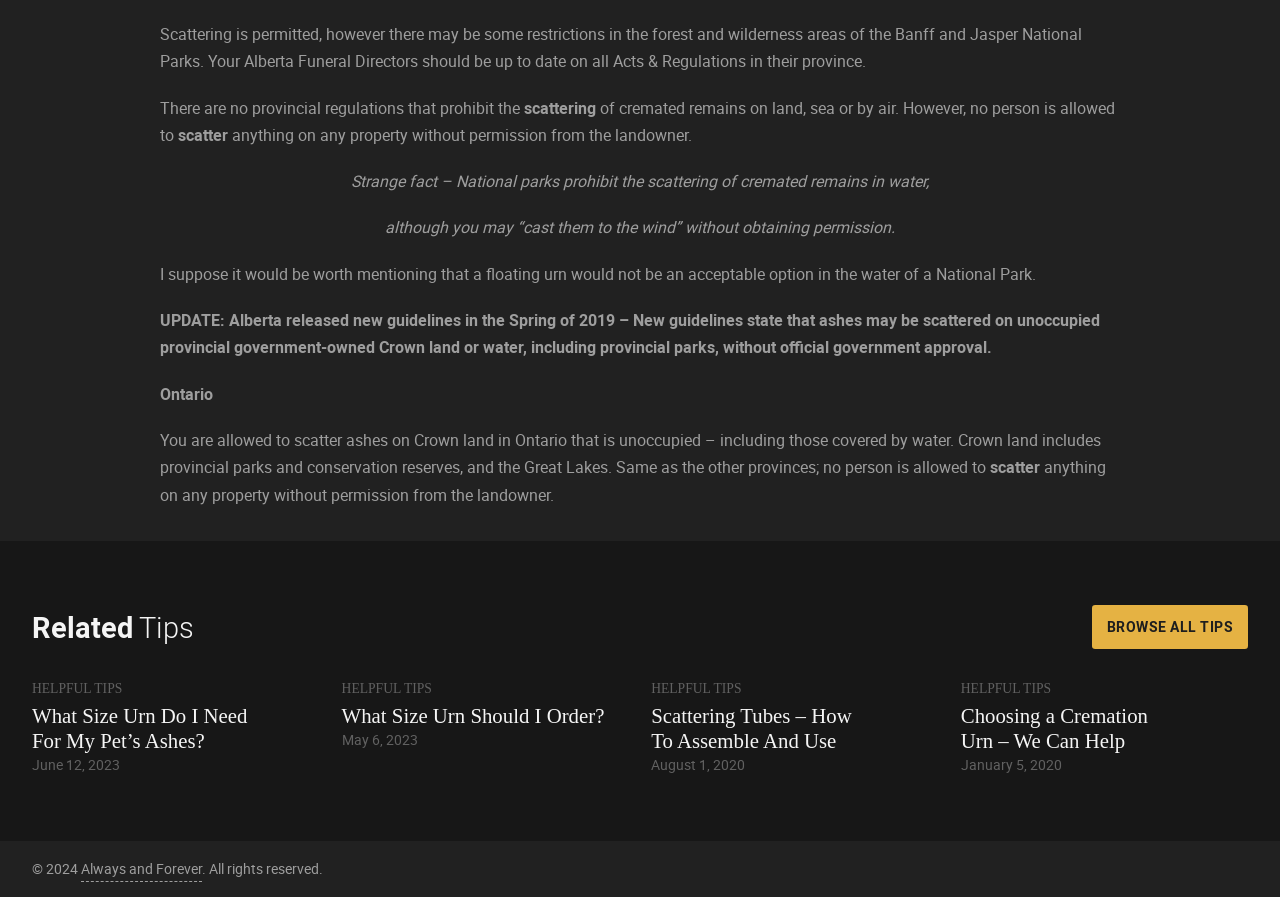Find the bounding box coordinates of the element you need to click on to perform this action: 'Read more about 'What Size Urn Do I Need For My Pet’s Ashes?''. The coordinates should be represented by four float values between 0 and 1, in the format [left, top, right, bottom].

[0.025, 0.785, 0.249, 0.84]